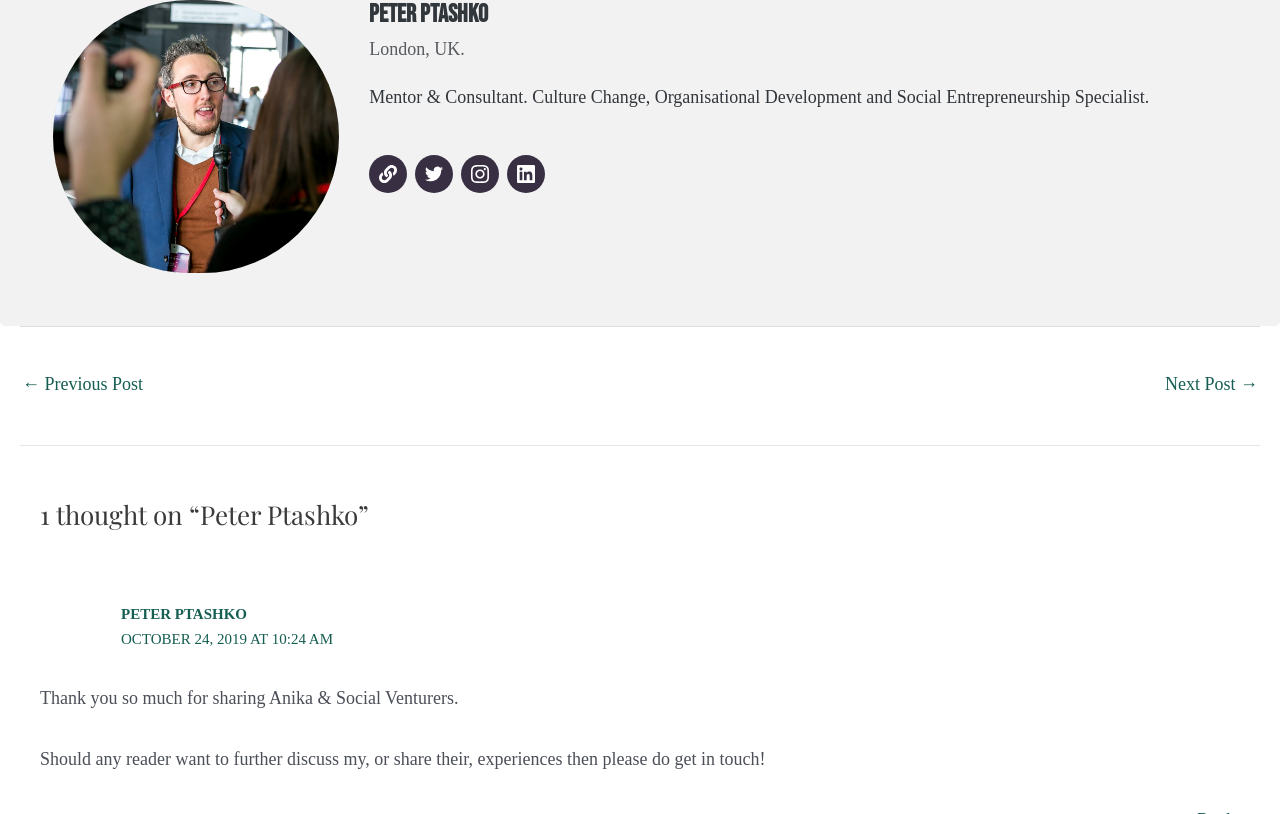Answer this question using a single word or a brief phrase:
What is Peter Ptashko's profession?

Mentor & Consultant